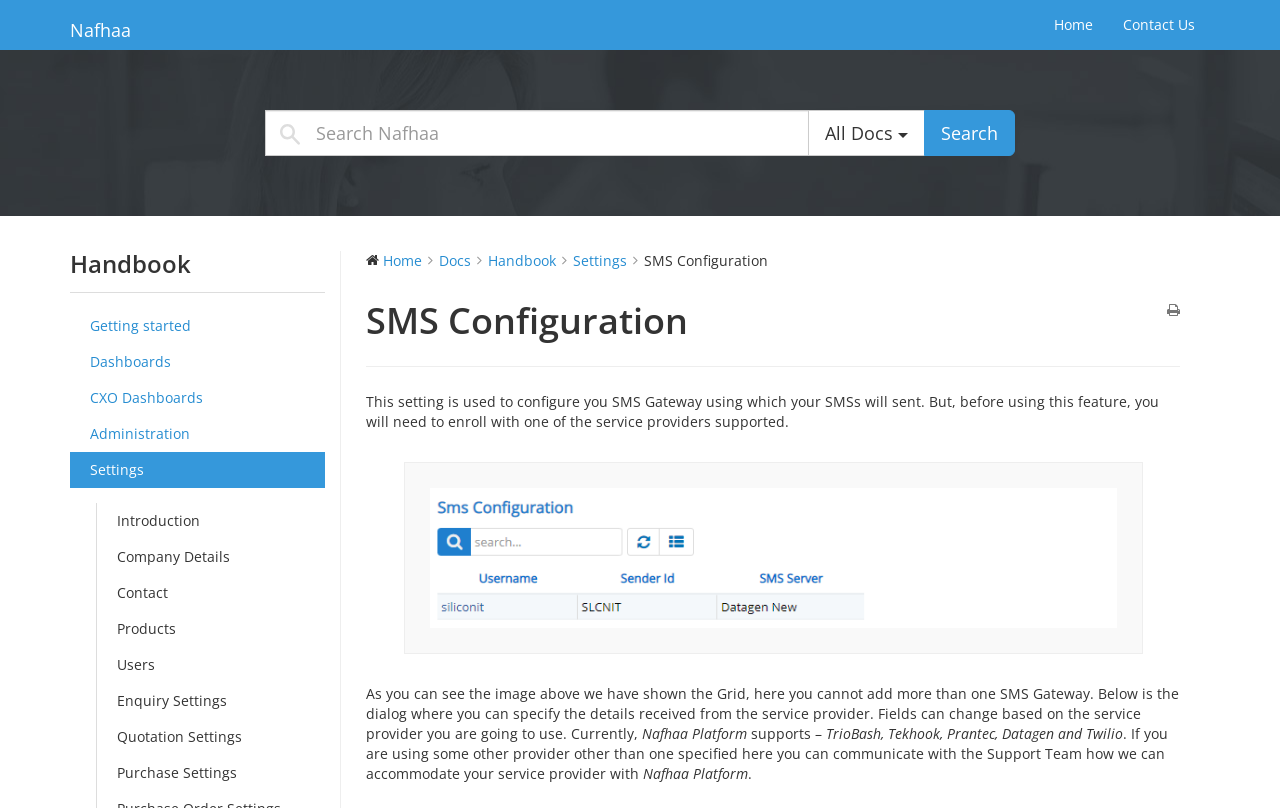Identify the bounding box coordinates of the part that should be clicked to carry out this instruction: "Go to Contact Us".

[0.866, 0.0, 0.945, 0.062]